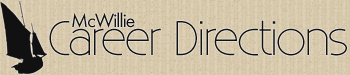Refer to the image and provide an in-depth answer to the question:
What is the font style of 'McWillie'?

When analyzing the logo, I observe that the text 'McWillie' is rendered in a smaller, elegant font, which contrasts with the larger, bold phrase 'Career Directions'. This font style choice contributes to the overall professional and approachable feel of the logo.